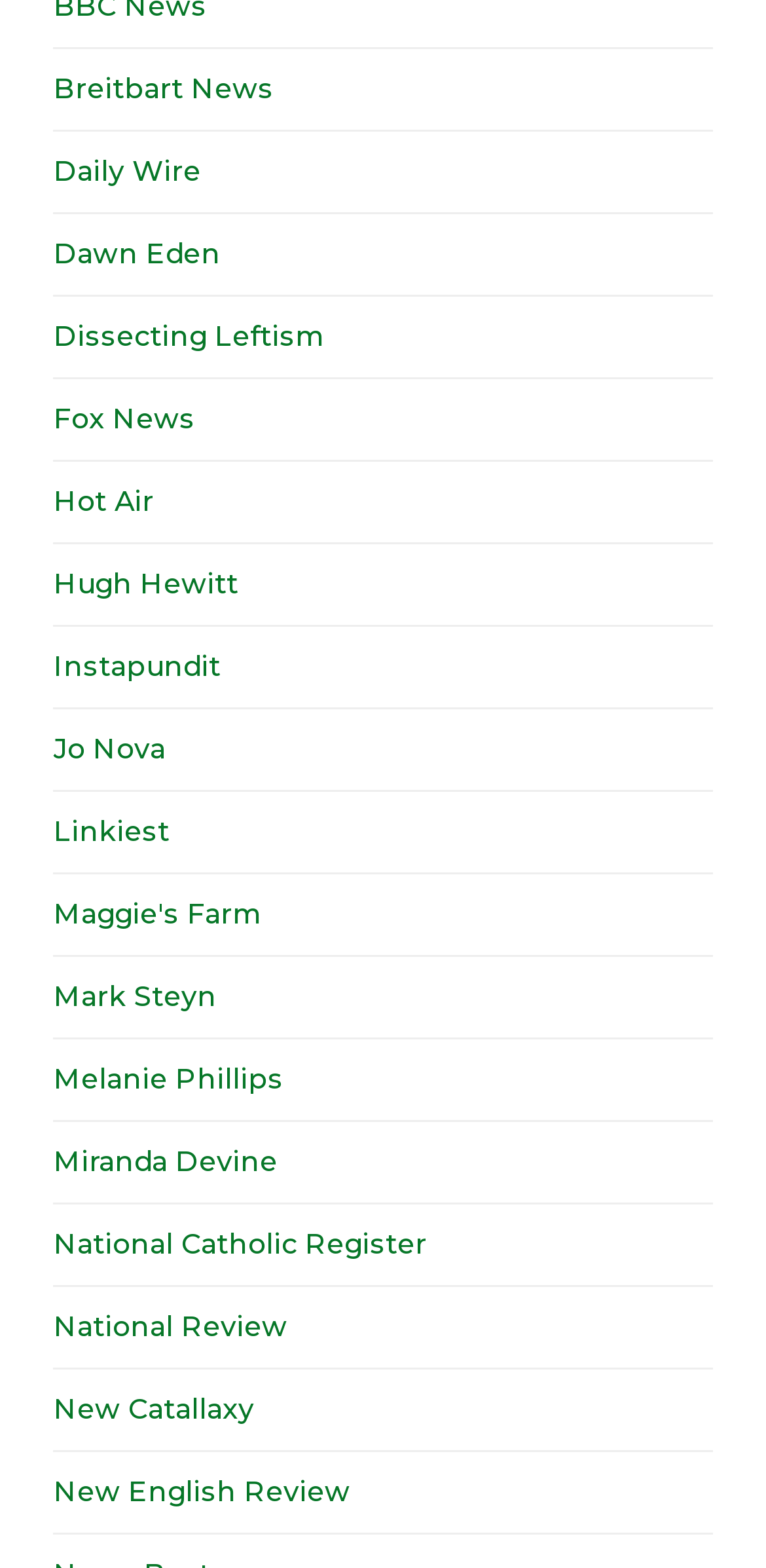Locate the bounding box of the UI element described in the following text: "Dawn Eden".

[0.07, 0.151, 0.288, 0.173]